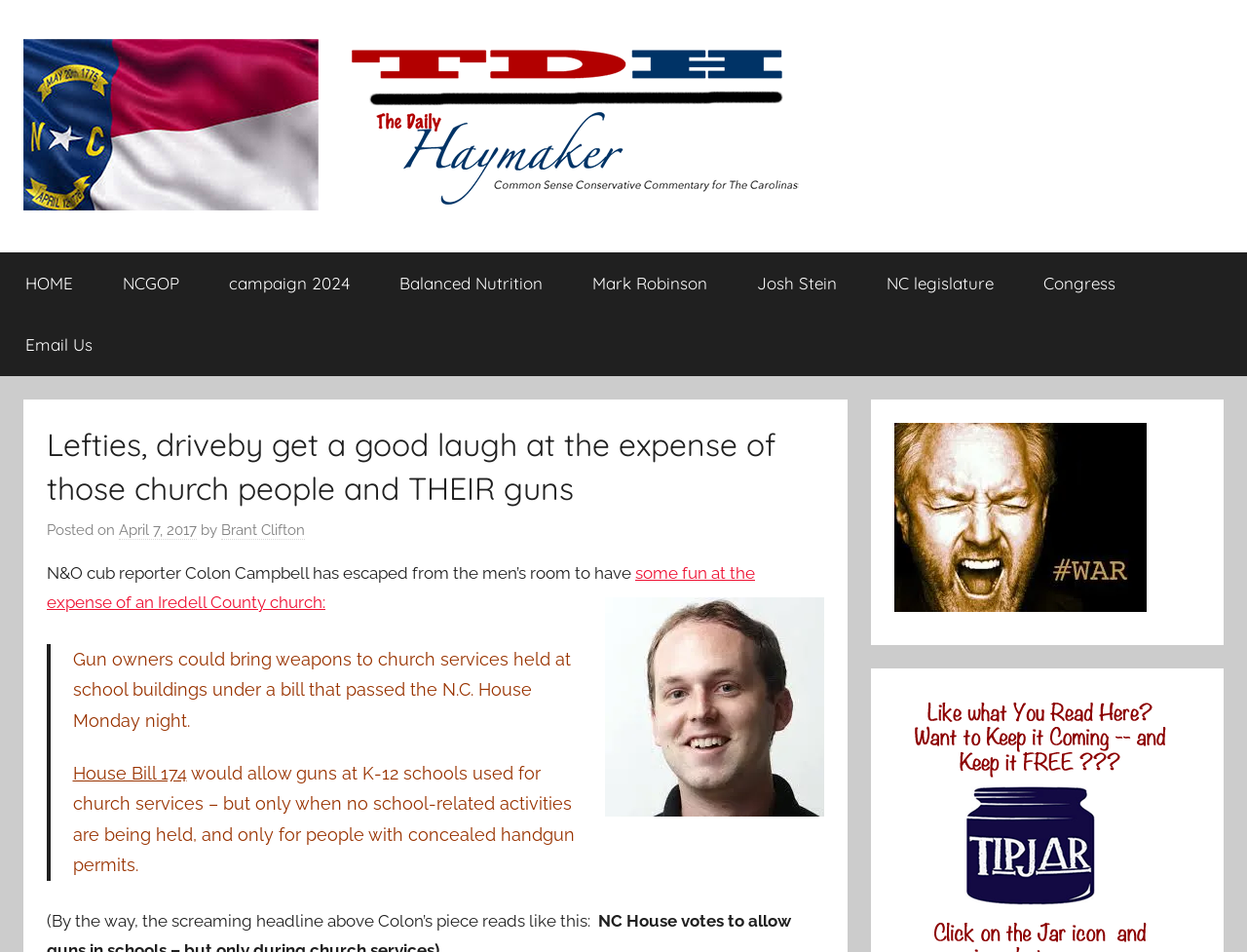Determine the primary headline of the webpage.

Lefties, driveby get a good laugh at the expense of those church people and THEIR guns